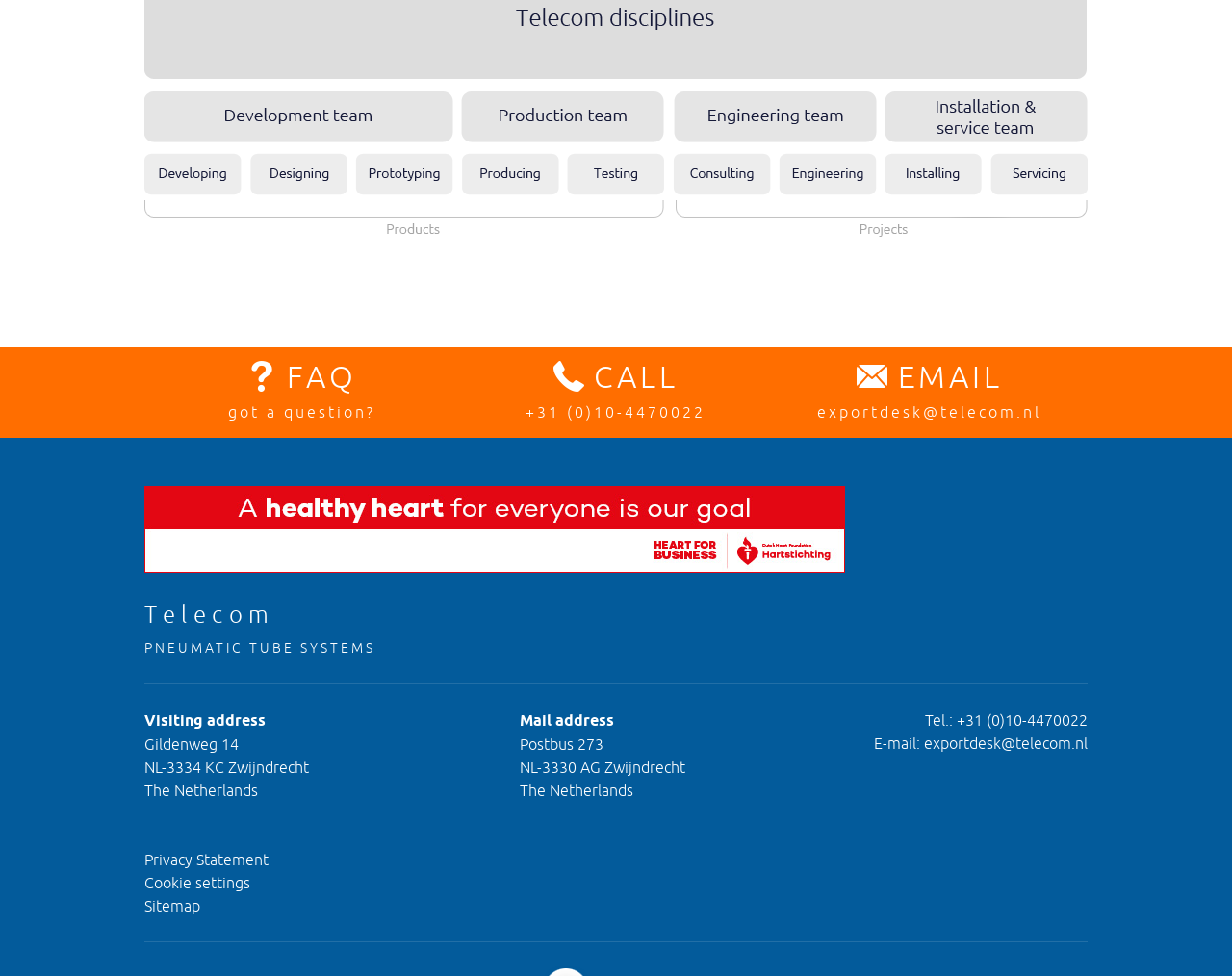What is the link to the privacy statement?
Kindly answer the question with as much detail as you can.

The link to the privacy statement is mentioned in the footer section of the webpage, and it is labeled as 'Privacy Statement'.